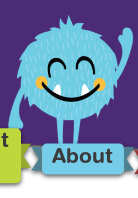What is the dominant color of the background?
From the image, provide a succinct answer in one word or a short phrase.

Purple